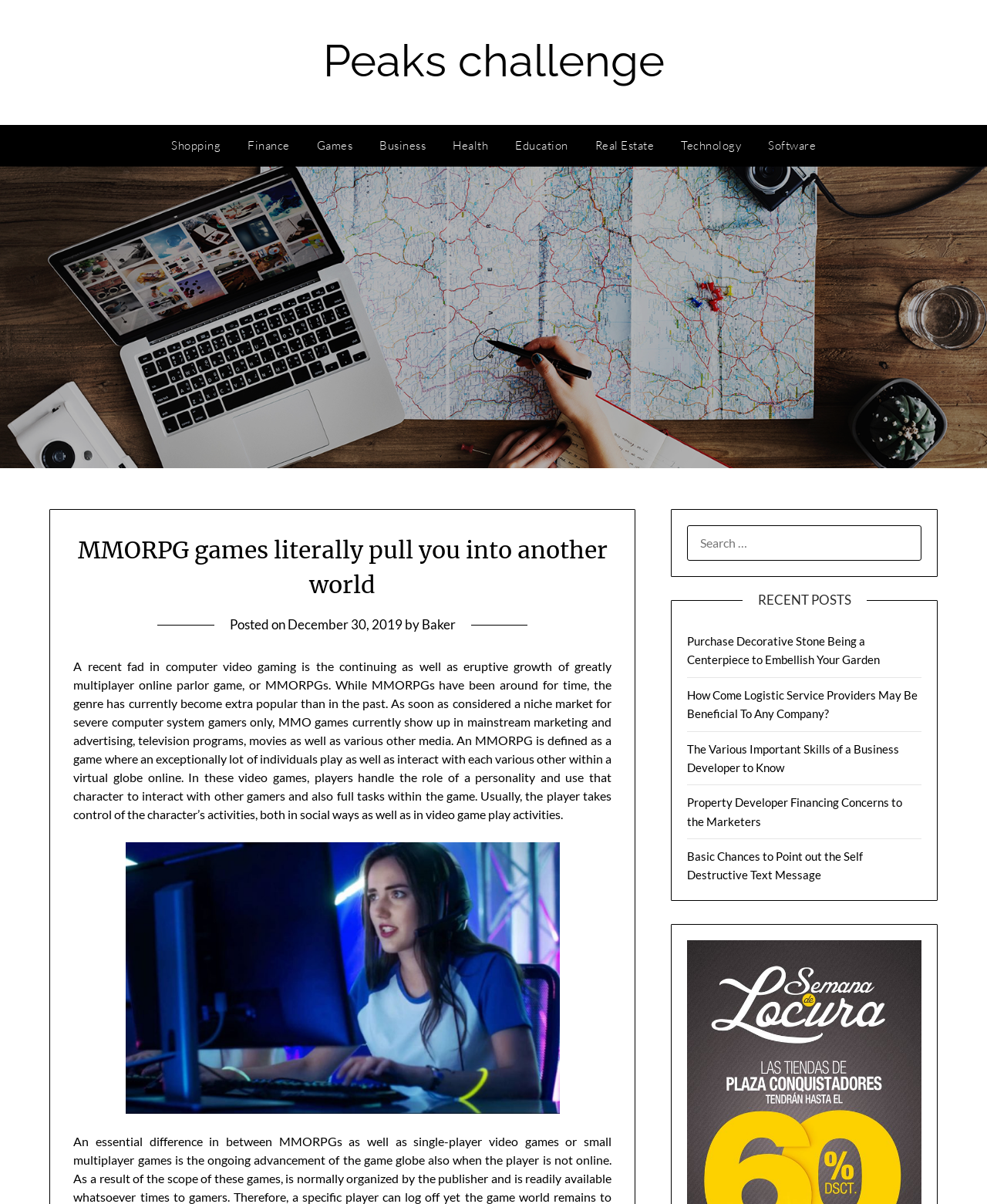Highlight the bounding box coordinates of the region I should click on to meet the following instruction: "Click on the 'Home' link".

None